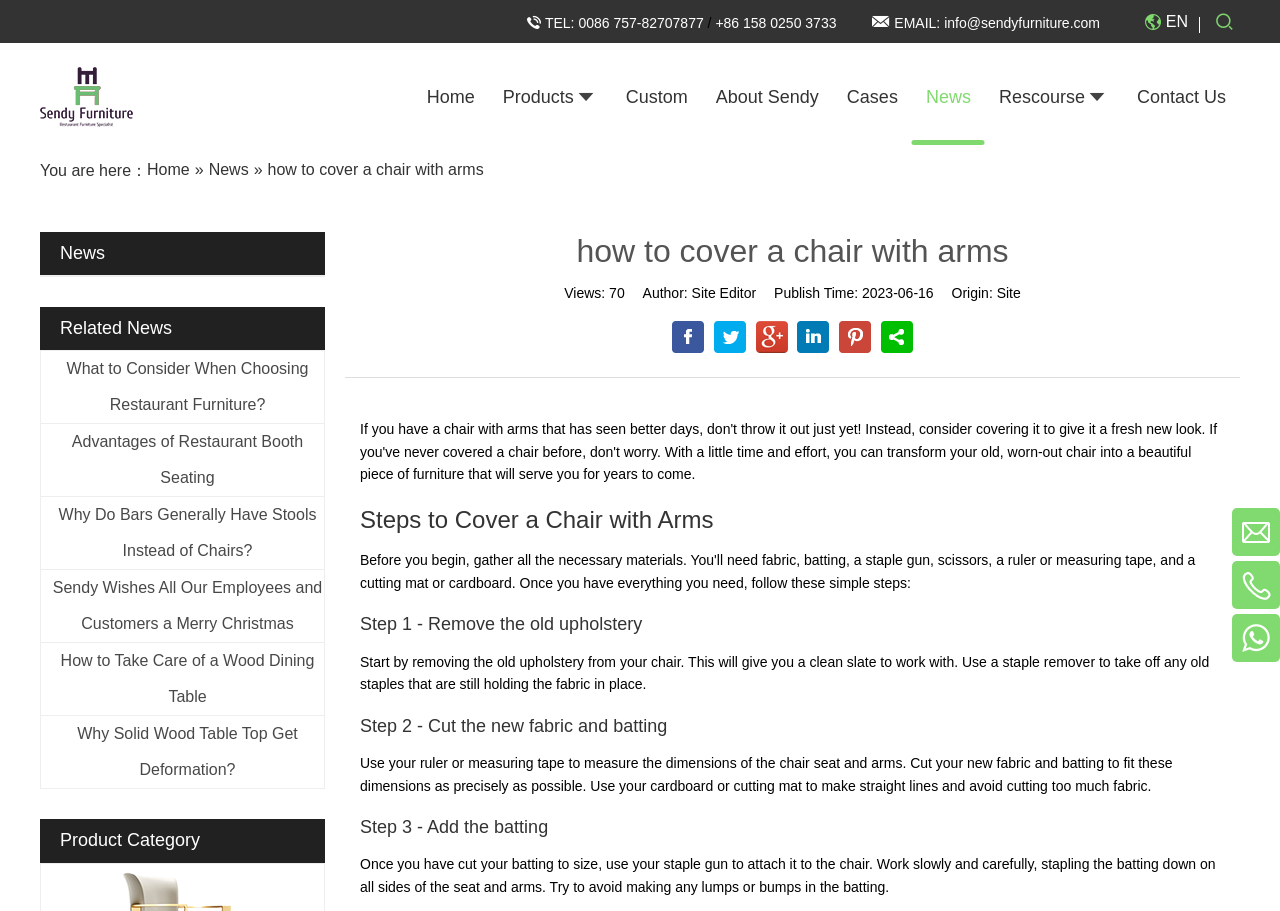Answer the question below using just one word or a short phrase: 
What is the author of the current news article?

Site Editor